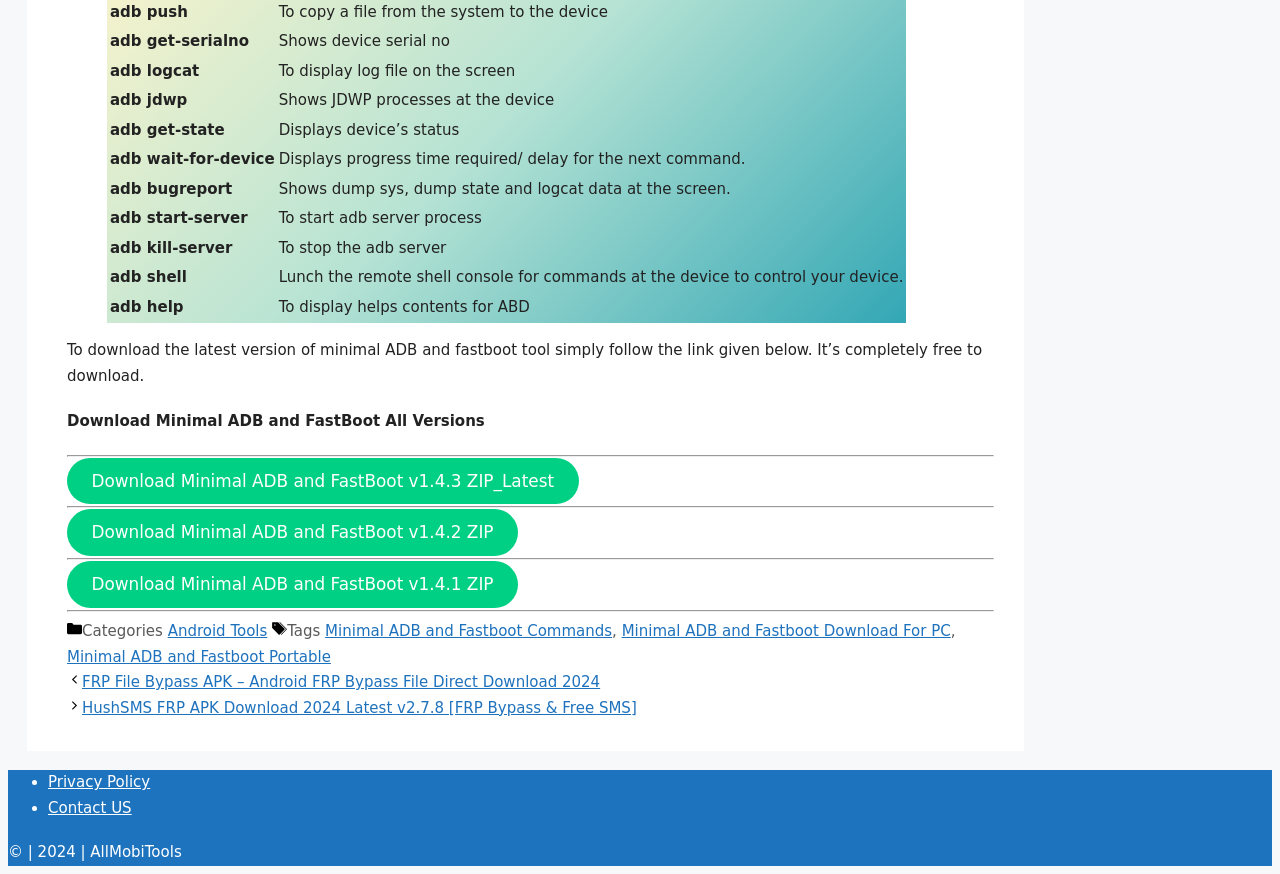Highlight the bounding box coordinates of the region I should click on to meet the following instruction: "view the privacy policy".

[0.038, 0.885, 0.117, 0.905]